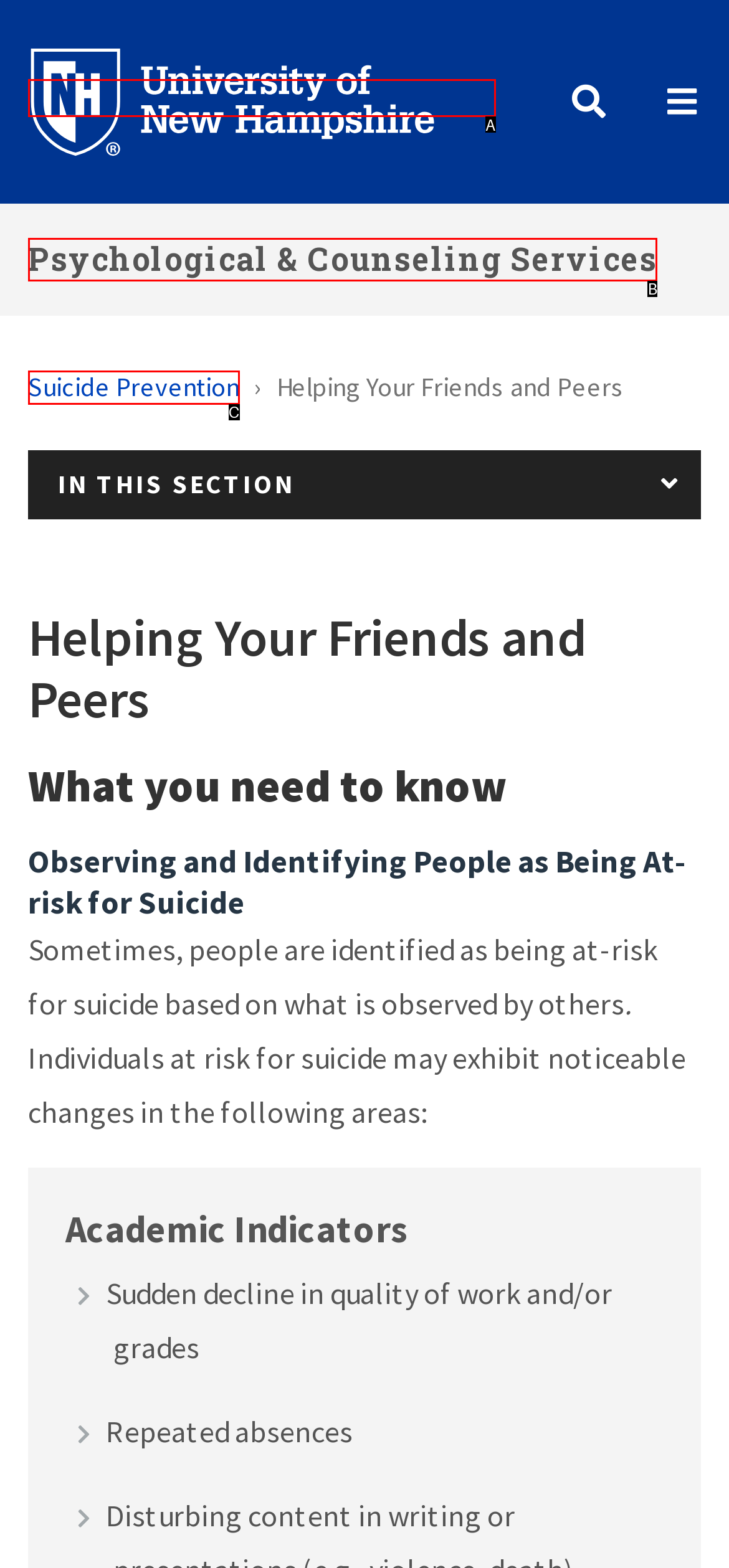Identify the HTML element that matches the description: Psychological & Counseling Services
Respond with the letter of the correct option.

B